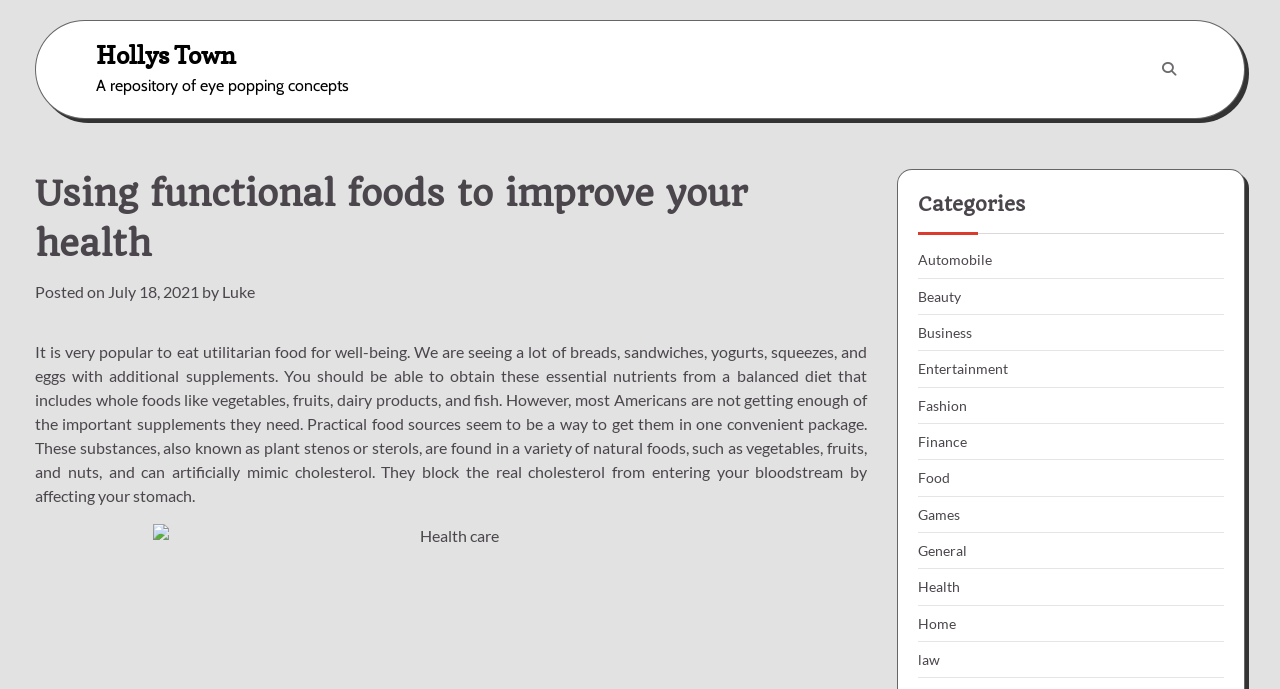Describe in detail what you see on the webpage.

The webpage is about using functional foods to improve one's health, with the title "Using functional foods to improve your health" prominently displayed at the top. Below the title, there is a brief description "A repository of eye-popping concepts". 

On the top-right corner, there is a search icon represented by a magnifying glass symbol. 

The main content of the webpage is an article discussing the benefits of functional foods, which are foods that provide additional health benefits beyond basic nutrition. The article explains that while it is possible to get essential nutrients from a balanced diet, many Americans are not getting enough of these supplements. It suggests that functional foods can be a convenient way to get these nutrients. The article also mentions that certain substances found in natural foods, such as plant stenos or sterols, can help block cholesterol from entering the bloodstream.

To the right of the article, there is a list of categories, including Automobile, Beauty, Business, Entertainment, Fashion, Finance, Food, Games, General, Health, Home, and Law. Each category is represented by a link.

At the top of the page, there is a link to "Hollys Town", which is likely the name of the website or blog.